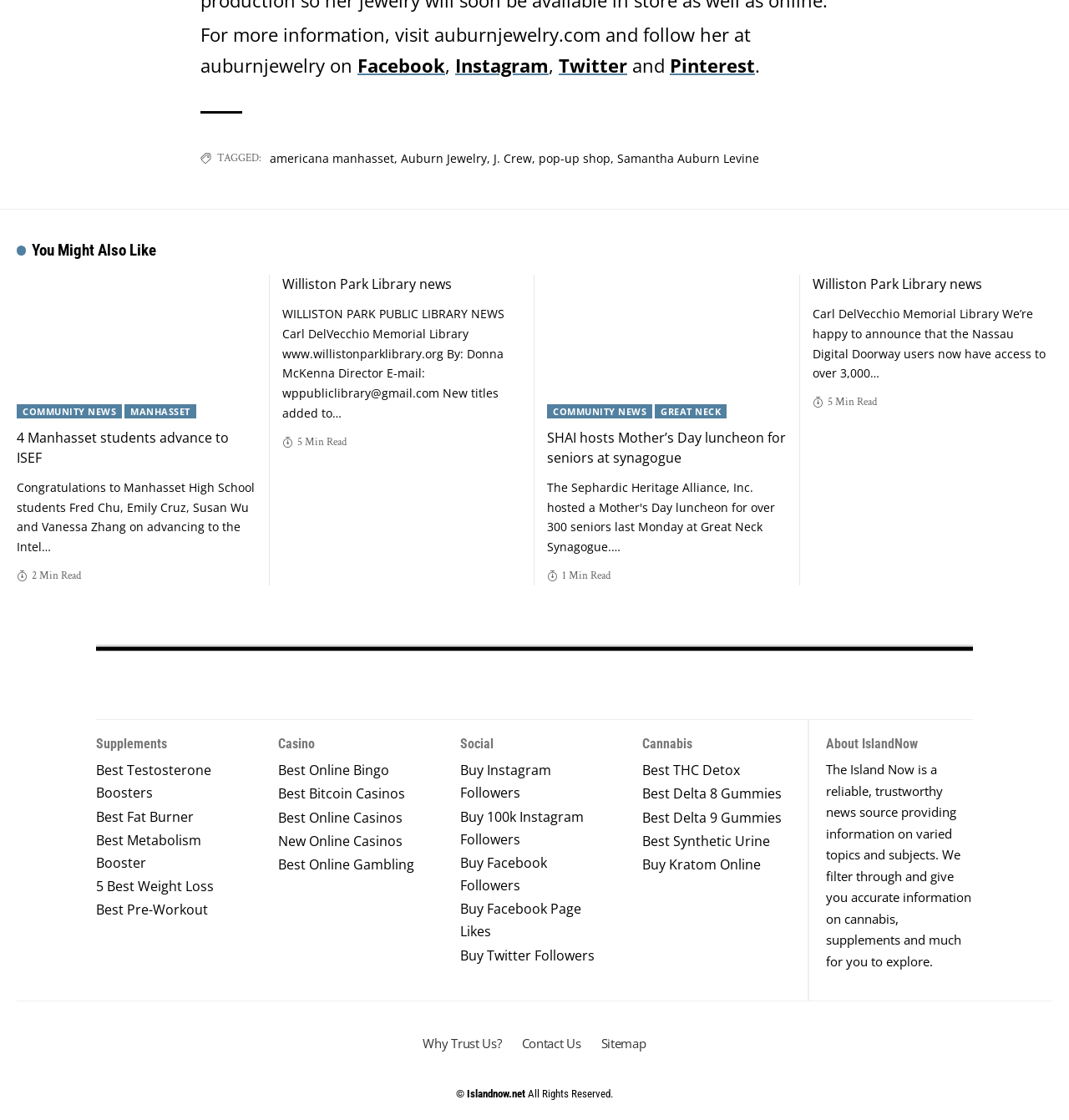How many Manhasset students advanced to ISEF?
Kindly offer a detailed explanation using the data available in the image.

I found the answer by looking at the text 'Congratulations to Manhasset High School students Fred Chu, Emily Cruz, Susan Wu and Vanessa Zhang on advancing to the Intel...' which mentions the number of students.